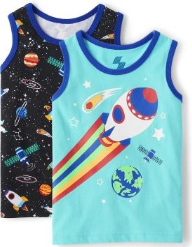Please provide a short answer using a single word or phrase for the question:
What is the theme of the design on the tank tops?

Outer space